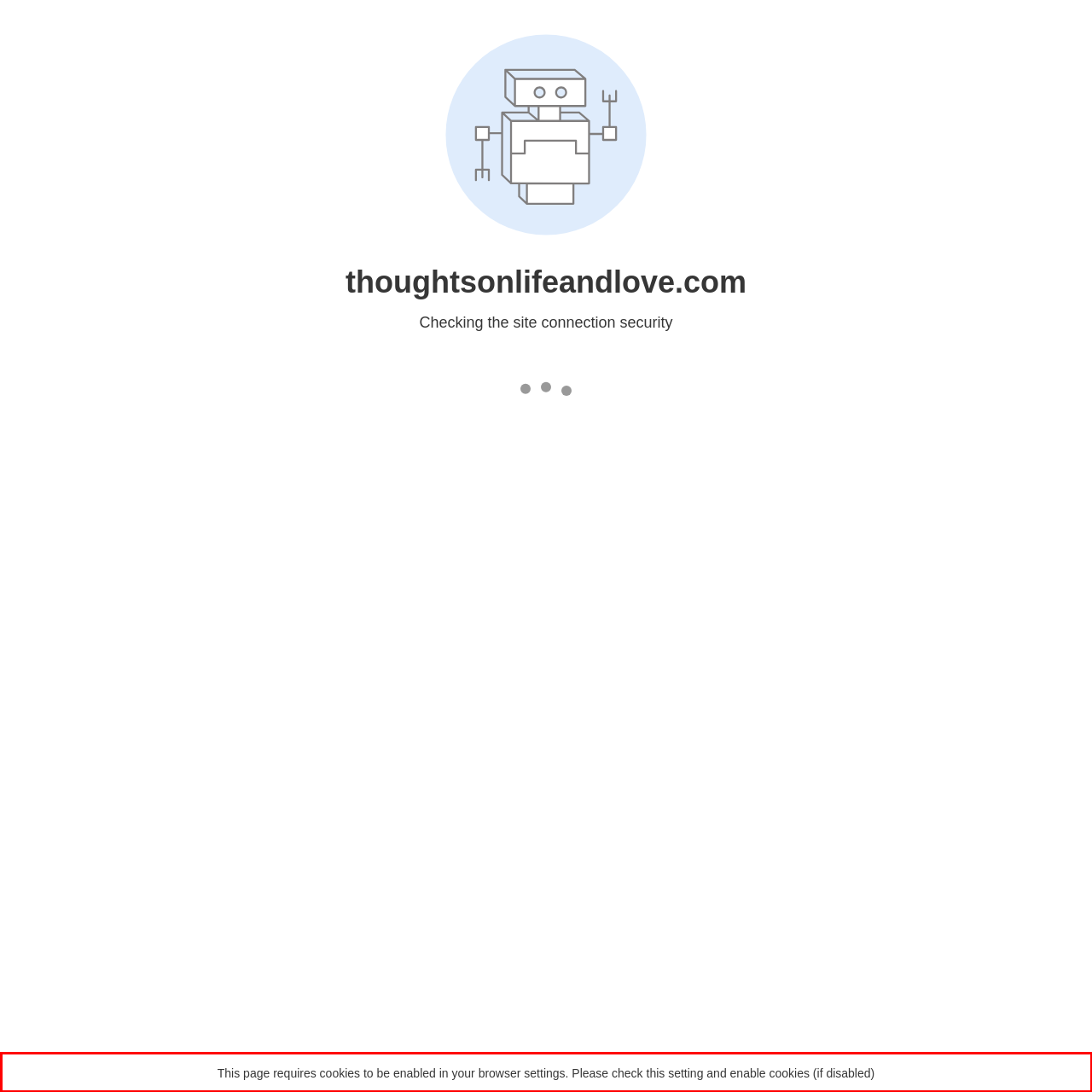Look at the provided screenshot of the webpage and perform OCR on the text within the red bounding box.

This page requires cookies to be enabled in your browser settings. Please check this setting and enable cookies (if disabled)